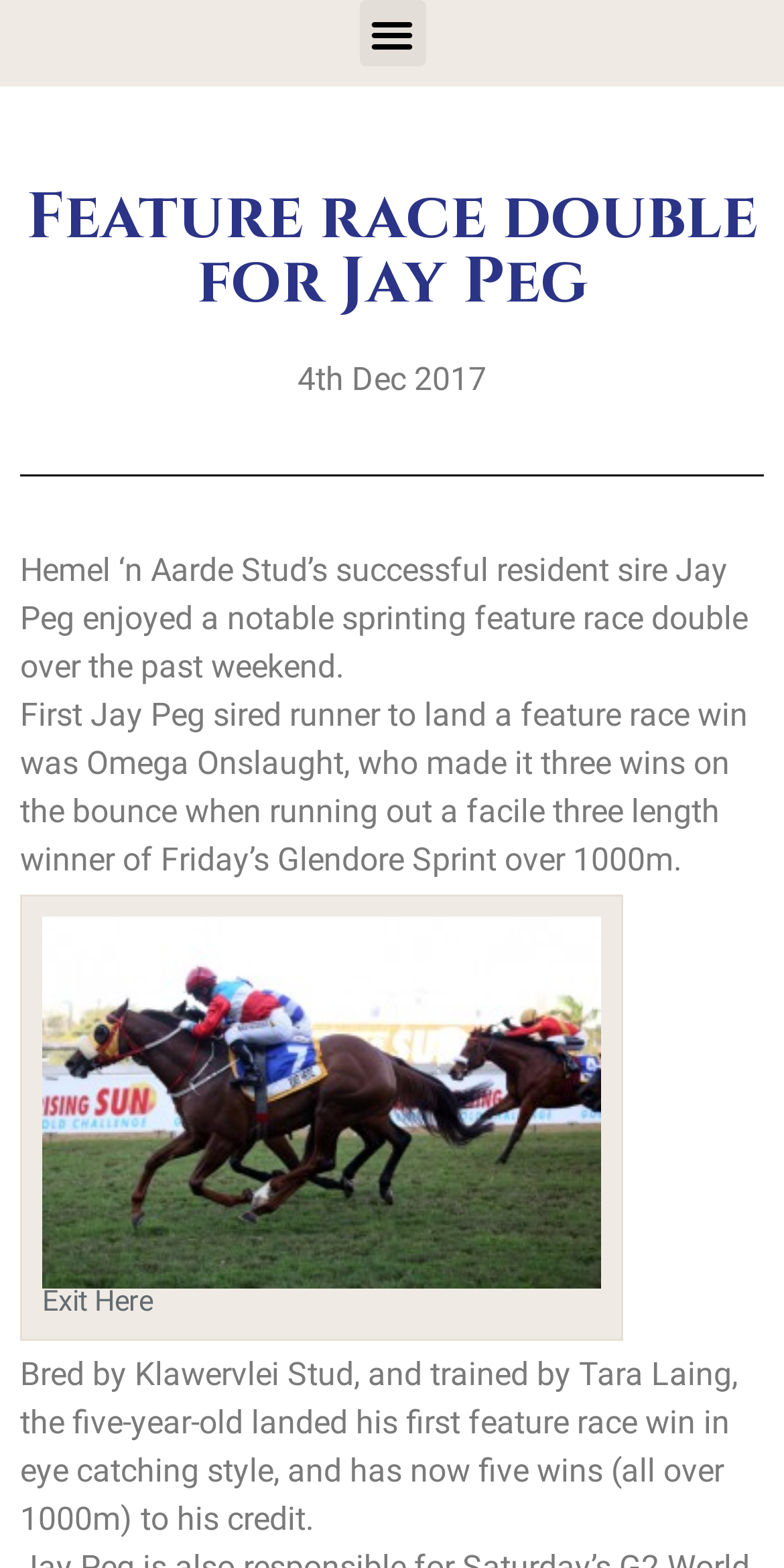For the given element description Menu, determine the bounding box coordinates of the UI element. The coordinates should follow the format (top-left x, top-left y, bottom-right x, bottom-right y) and be within the range of 0 to 1.

[0.458, 0.0, 0.542, 0.042]